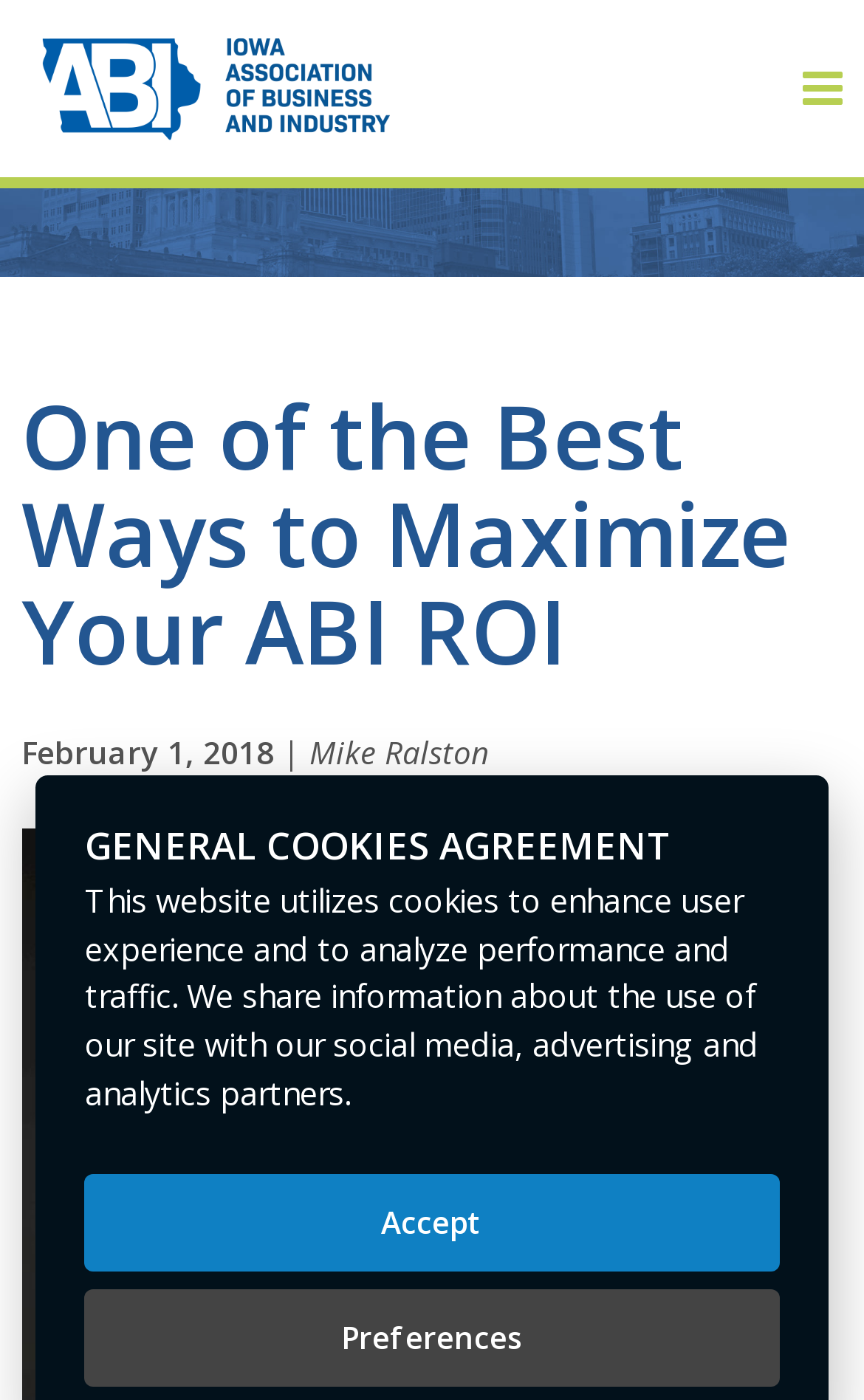Please provide the bounding box coordinates in the format (top-left x, top-left y, bottom-right x, bottom-right y). Remember, all values are floating point numbers between 0 and 1. What is the bounding box coordinate of the region described as: Member Login

[0.334, 0.037, 0.78, 0.082]